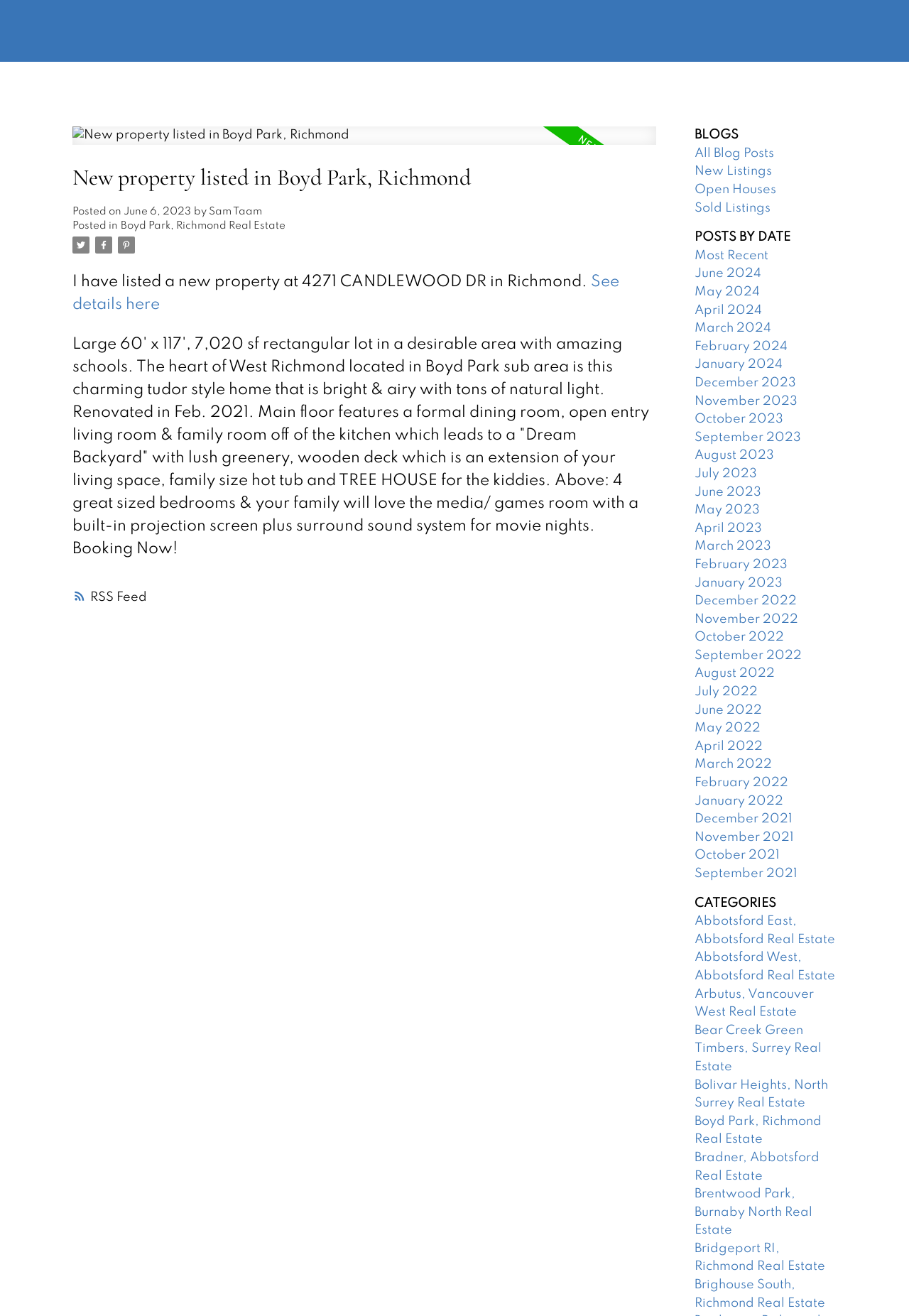Please give the bounding box coordinates of the area that should be clicked to fulfill the following instruction: "View the 'RSS Feed'". The coordinates should be in the format of four float numbers from 0 to 1, i.e., [left, top, right, bottom].

[0.08, 0.448, 0.722, 0.461]